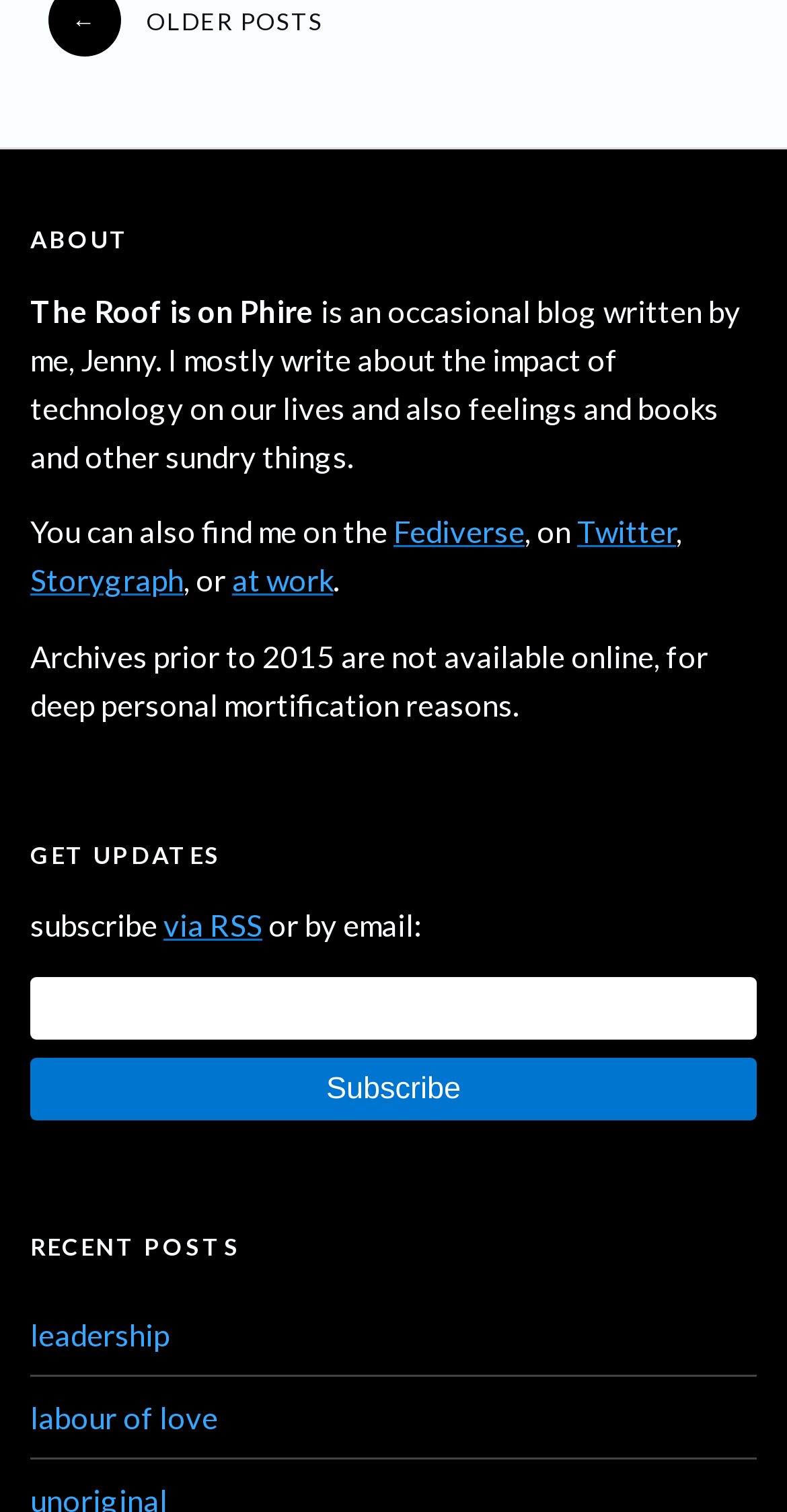Determine the bounding box coordinates for the clickable element to execute this instruction: "click the 'Subscribe' button". Provide the coordinates as four float numbers between 0 and 1, i.e., [left, top, right, bottom].

[0.038, 0.699, 0.962, 0.741]